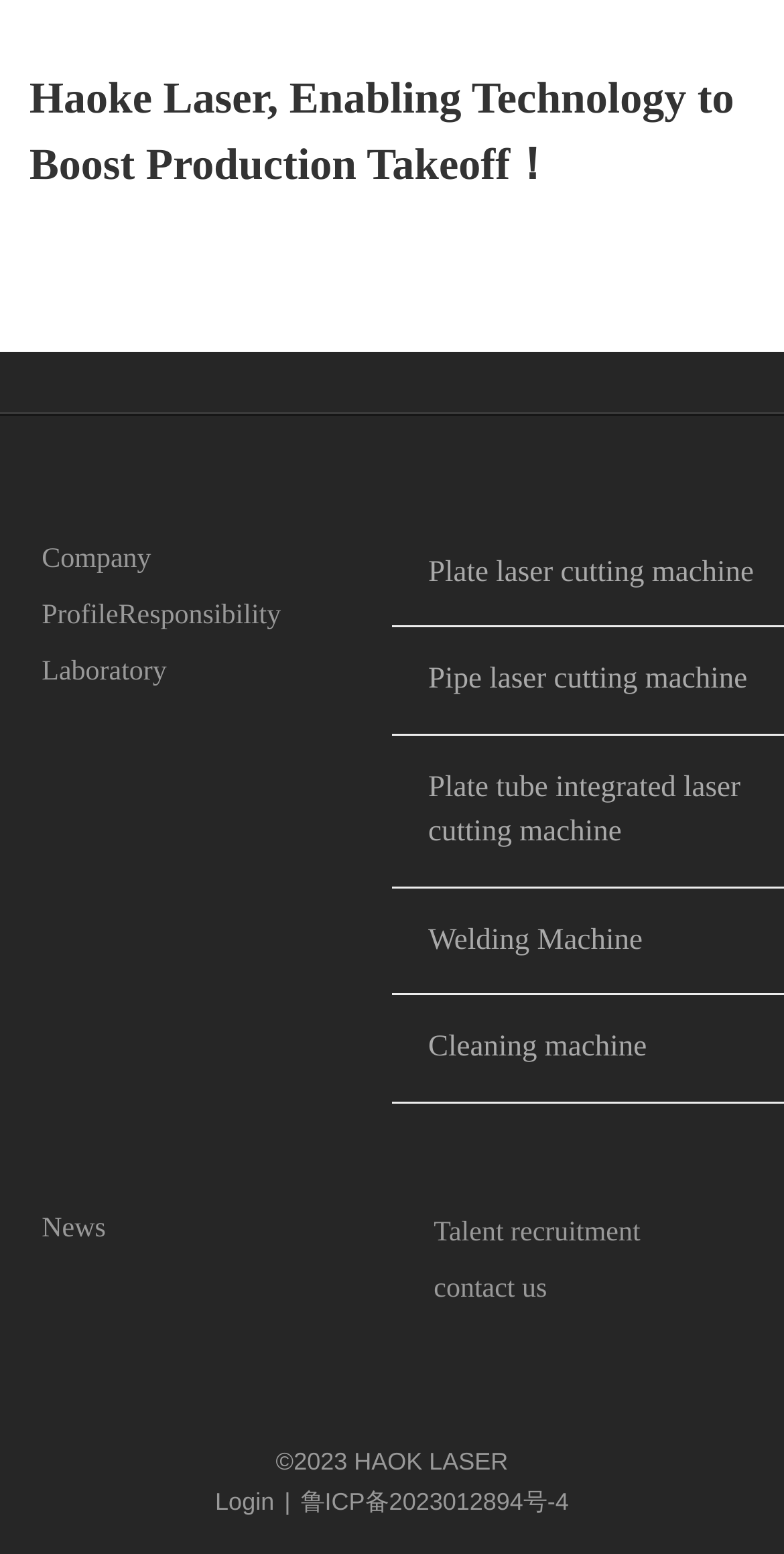Determine the bounding box for the described UI element: "Pipe laser cutting machine".

[0.5, 0.404, 1.0, 0.472]